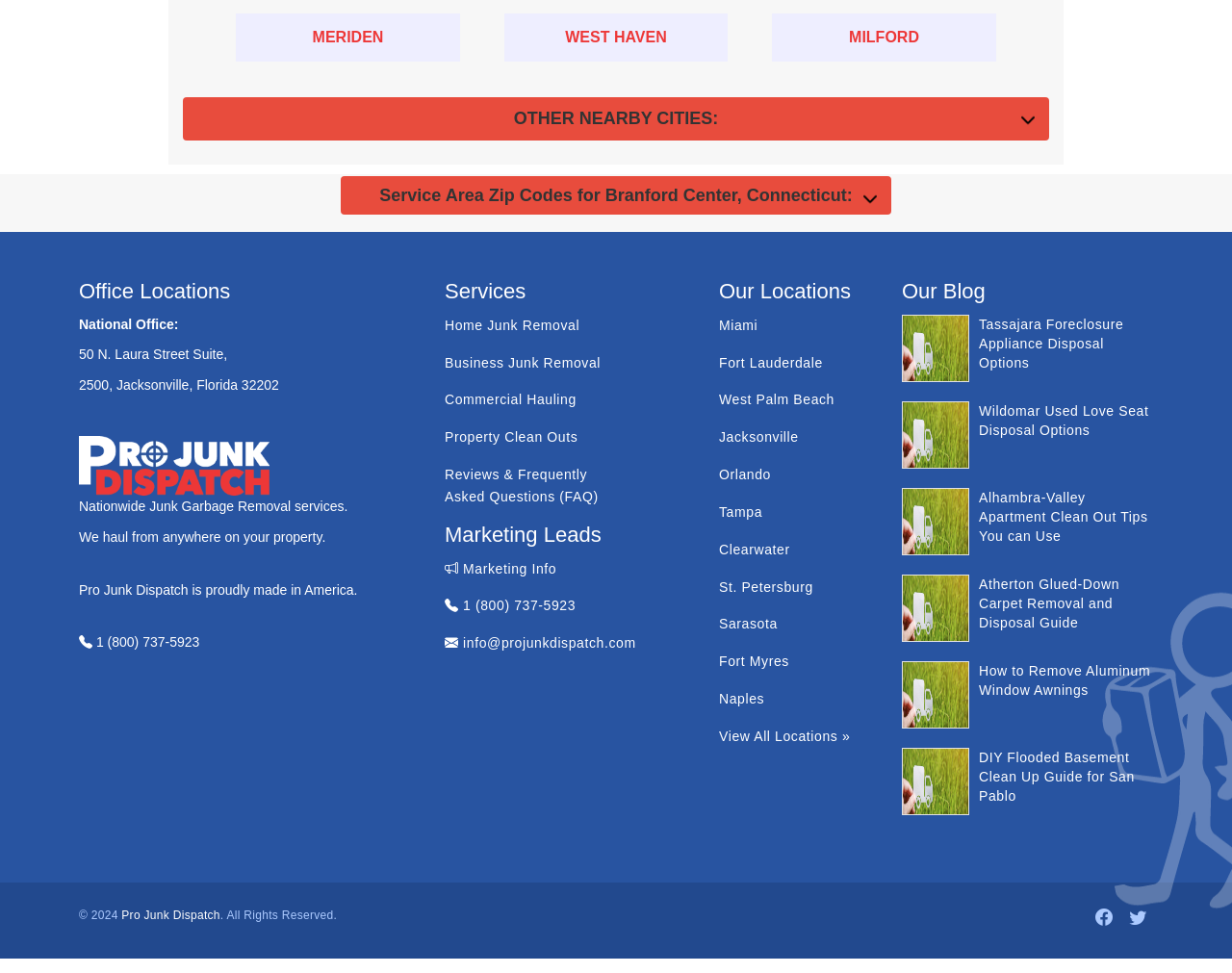Identify the bounding box coordinates of the section that should be clicked to achieve the task described: "View the 'National Office' information".

[0.064, 0.324, 0.145, 0.34]